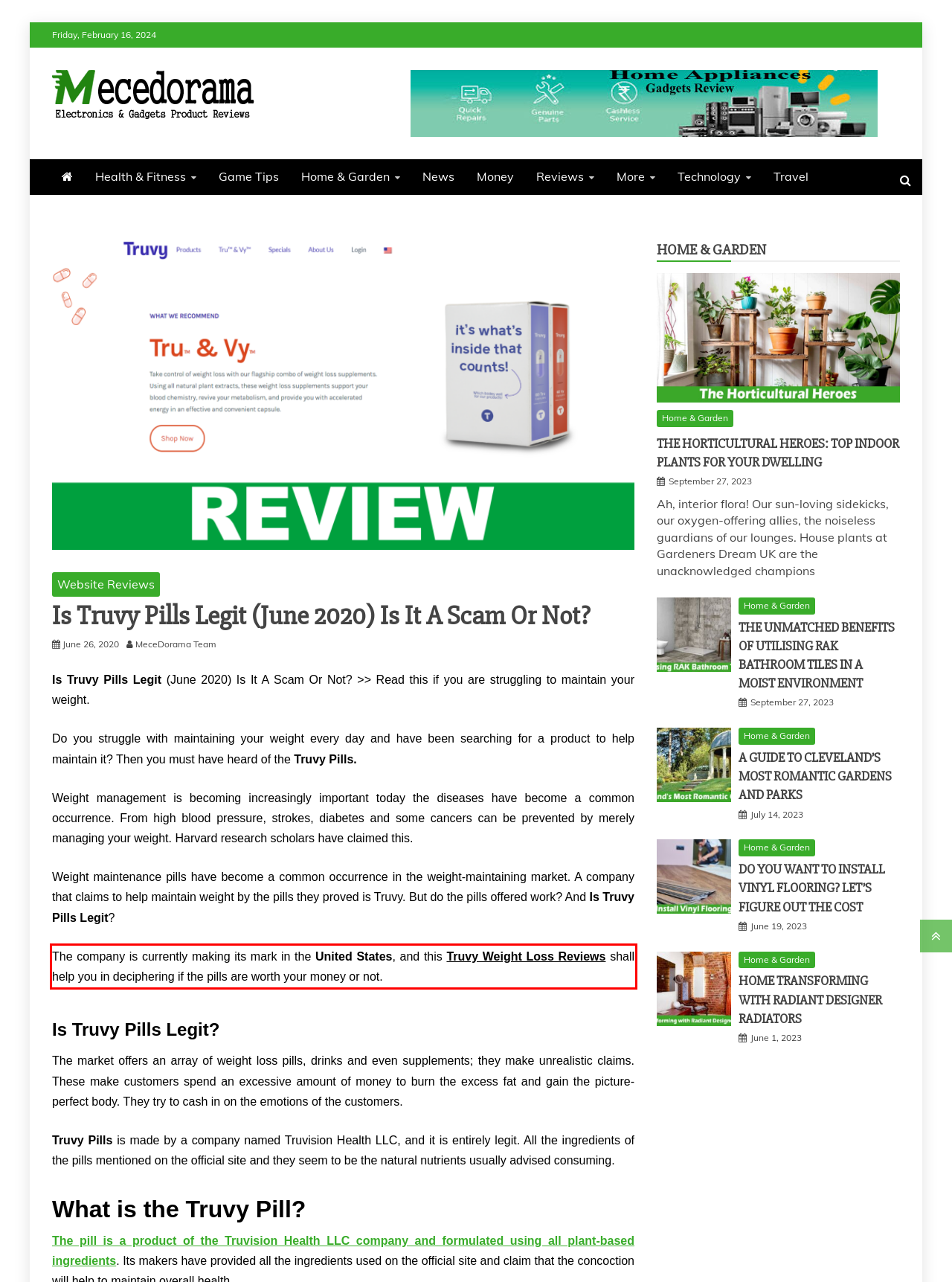Please extract the text content within the red bounding box on the webpage screenshot using OCR.

The company is currently making its mark in the United States, and this Truvy Weight Loss Reviews shall help you in deciphering if the pills are worth your money or not.